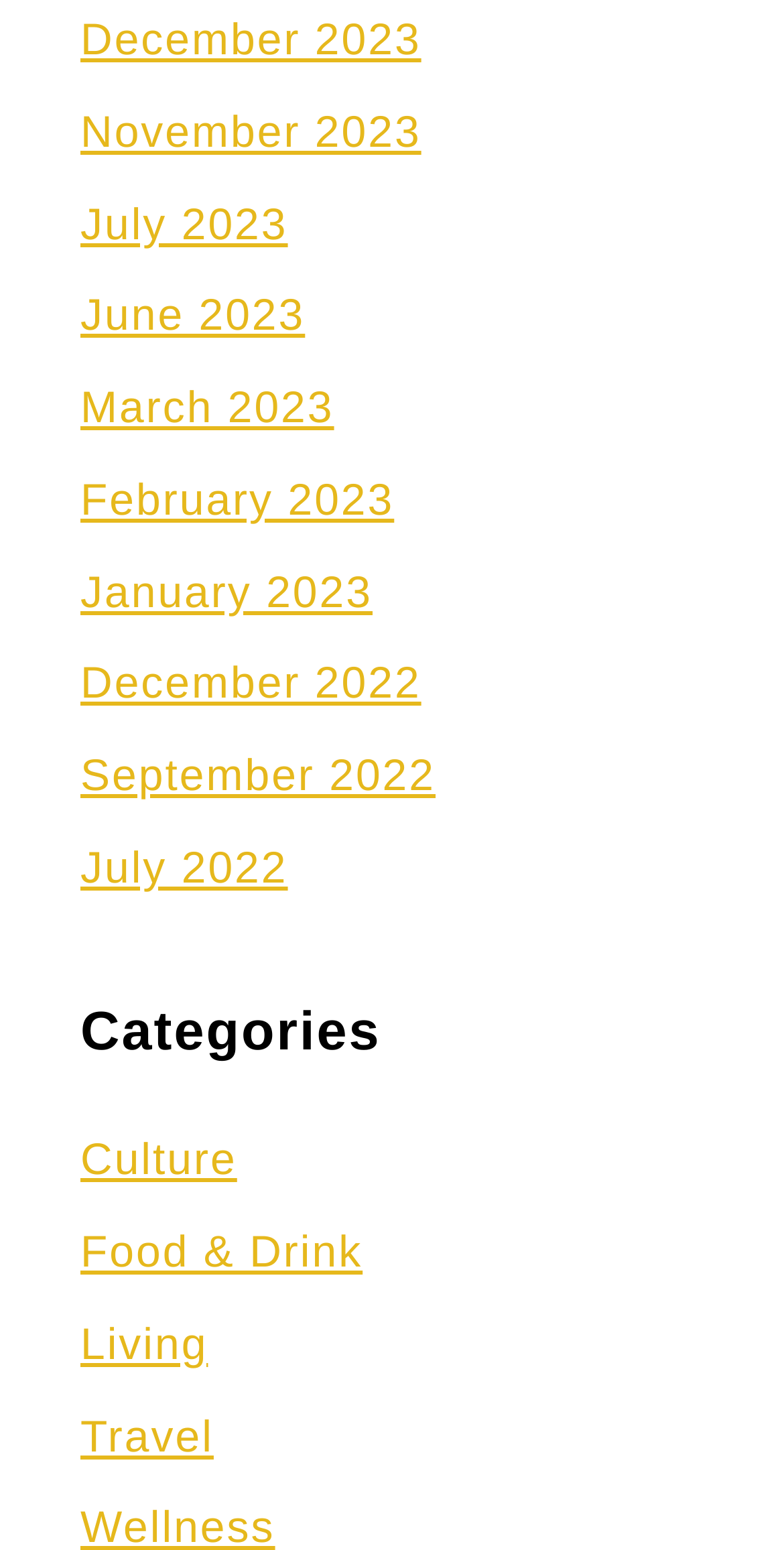Determine the bounding box for the UI element that matches this description: "Honors & Awards".

None